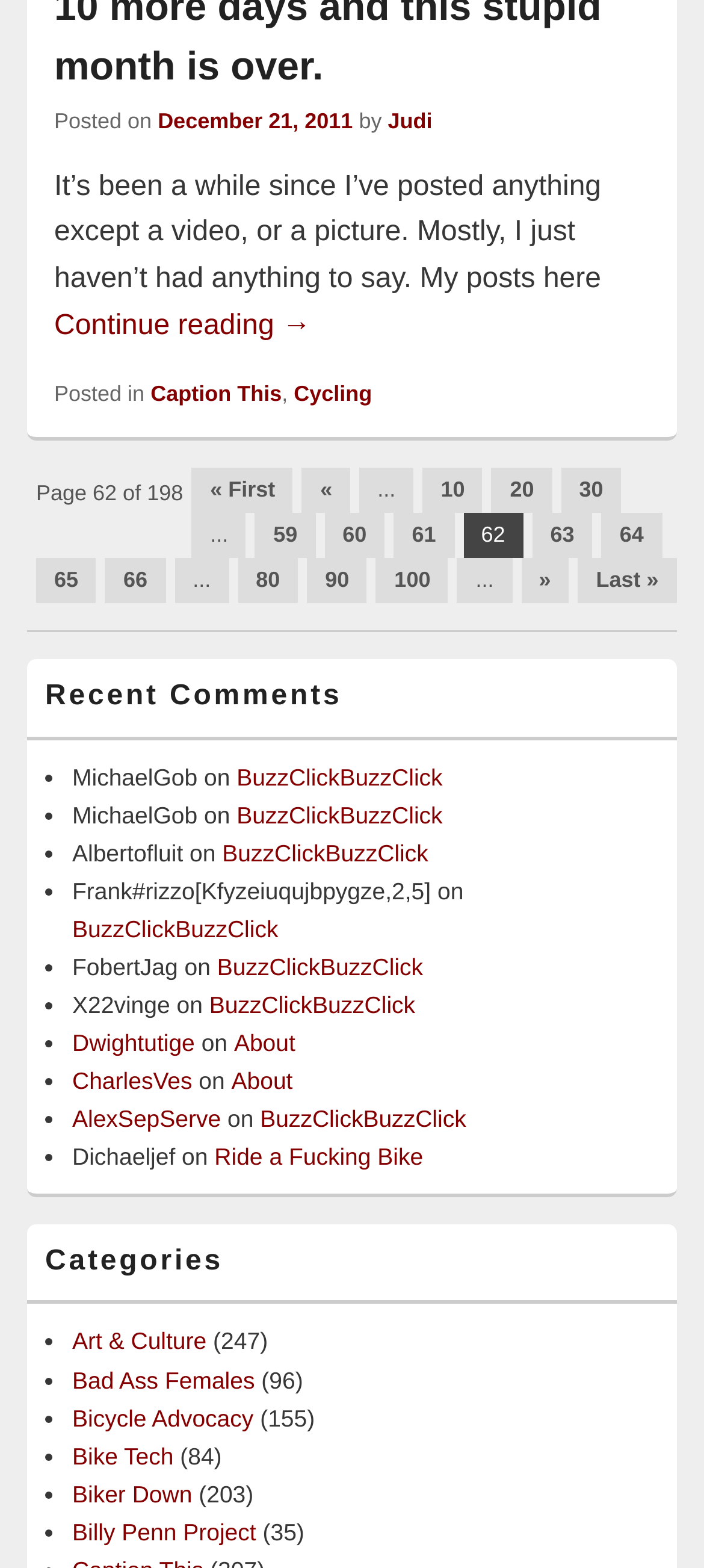Find the bounding box coordinates for the UI element that matches this description: "Biker Down".

[0.103, 0.944, 0.273, 0.961]